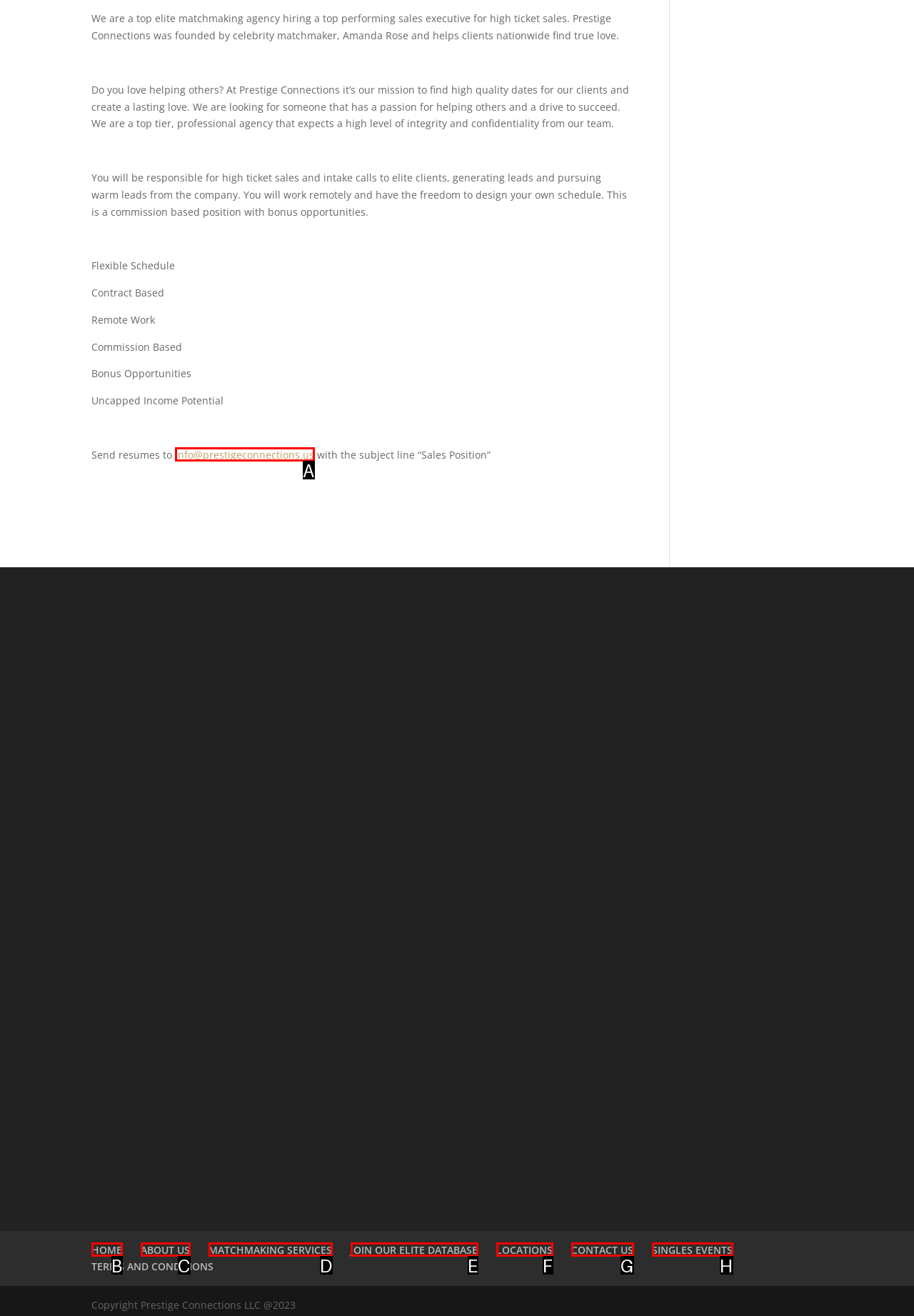Identify the HTML element that matches the description: CONTACT US. Provide the letter of the correct option from the choices.

G